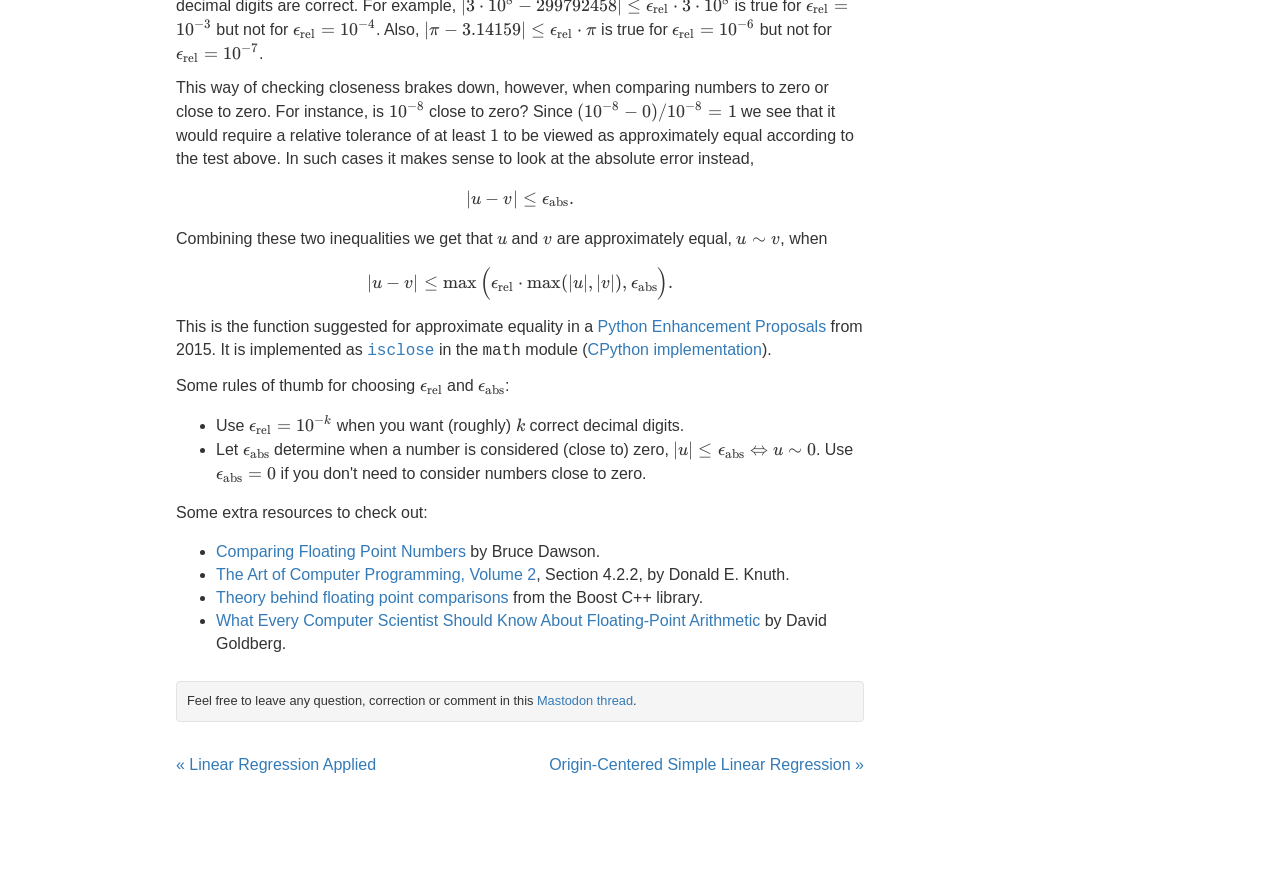Please provide the bounding box coordinates for the UI element as described: "isclose". The coordinates must be four floats between 0 and 1, represented as [left, top, right, bottom].

[0.287, 0.391, 0.34, 0.41]